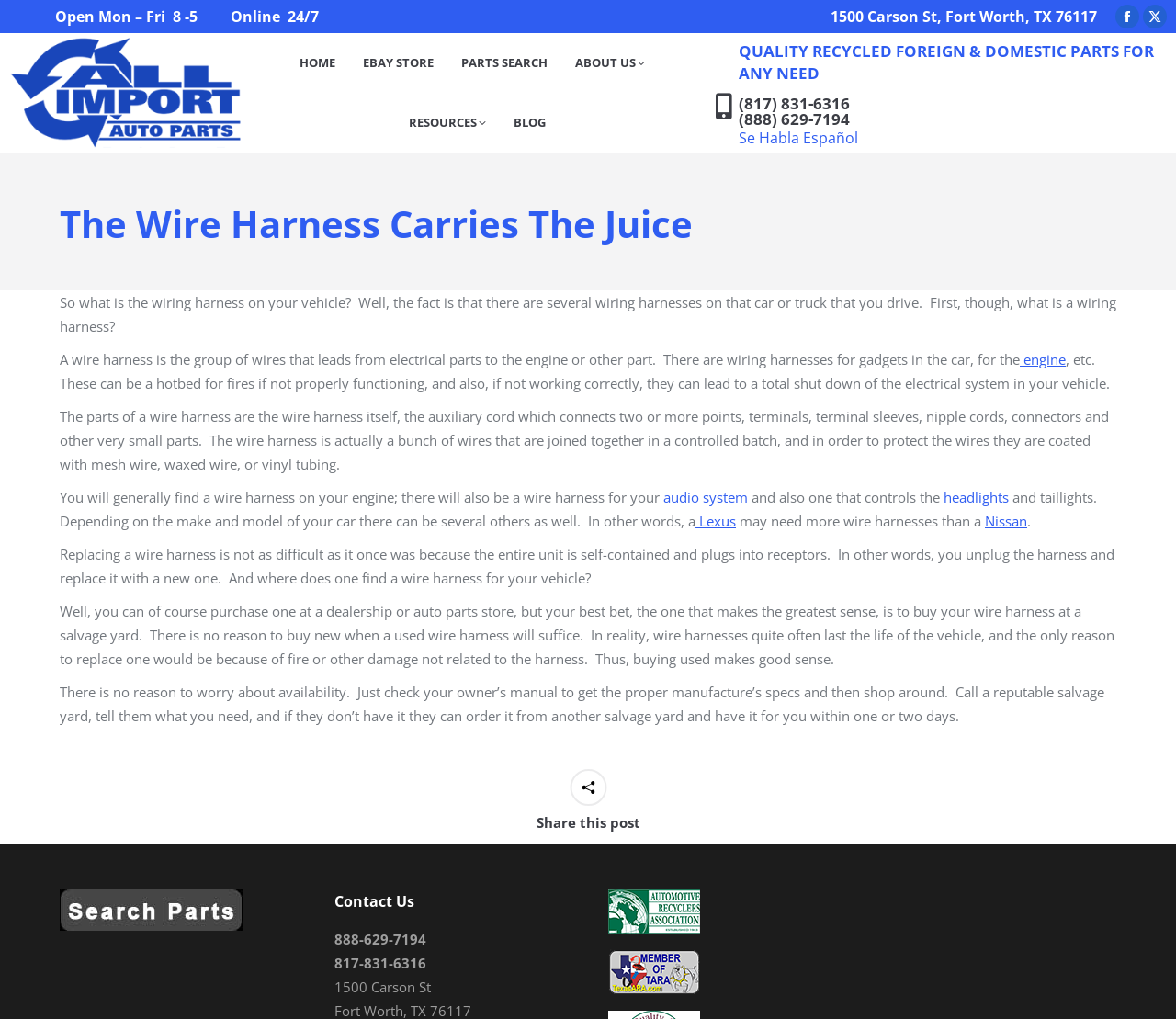Please reply to the following question with a single word or a short phrase:
What is the purpose of a wire harness?

To connect electrical parts to the engine or other parts